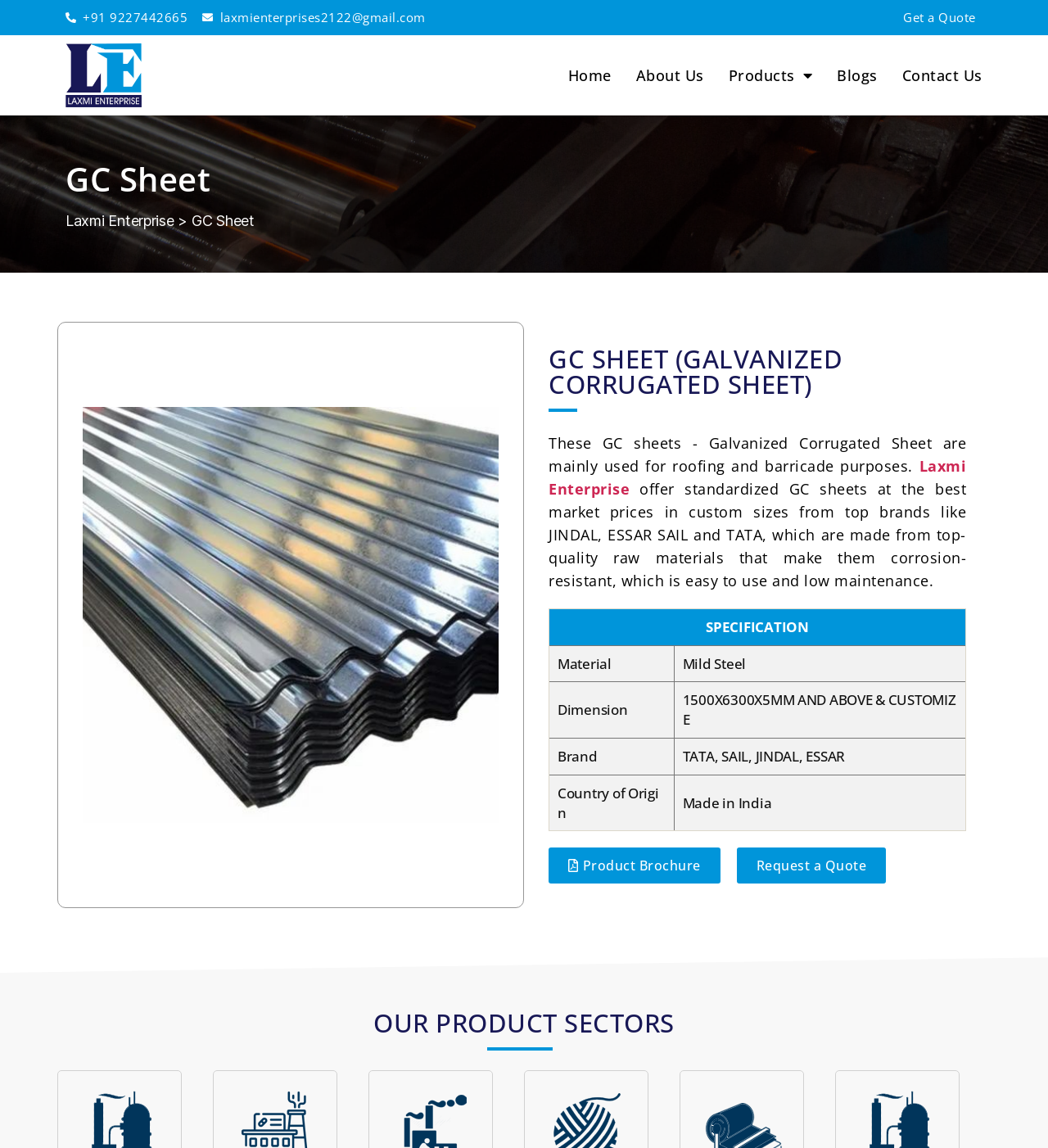Please examine the image and answer the question with a detailed explanation:
What is the brand of GC sheets offered by Laxmi Enterprise?

I found this information by looking at the table element that lists the specifications of GC sheets, and in the row that says 'Brand', the gridcell element says 'TATA, SAIL, JINDAL, ESSAR'.